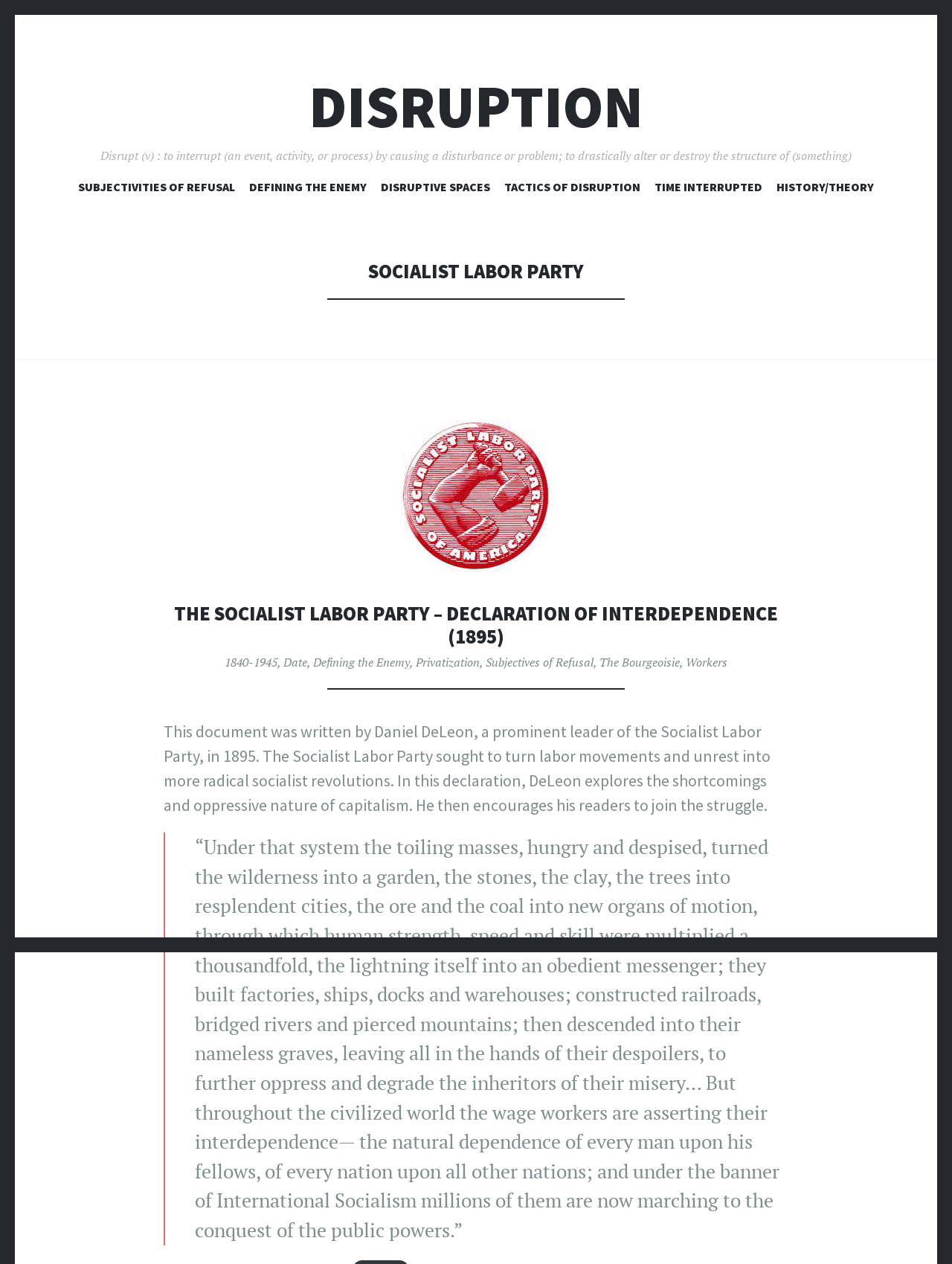Who wrote the declaration of interdependence?
Kindly answer the question with as much detail as you can.

I found a static text element that says 'This document was written by Daniel DeLeon, a prominent leader of the Socialist Labor Party, in 1895.' This indicates that Daniel DeLeon is the author of the declaration of interdependence.